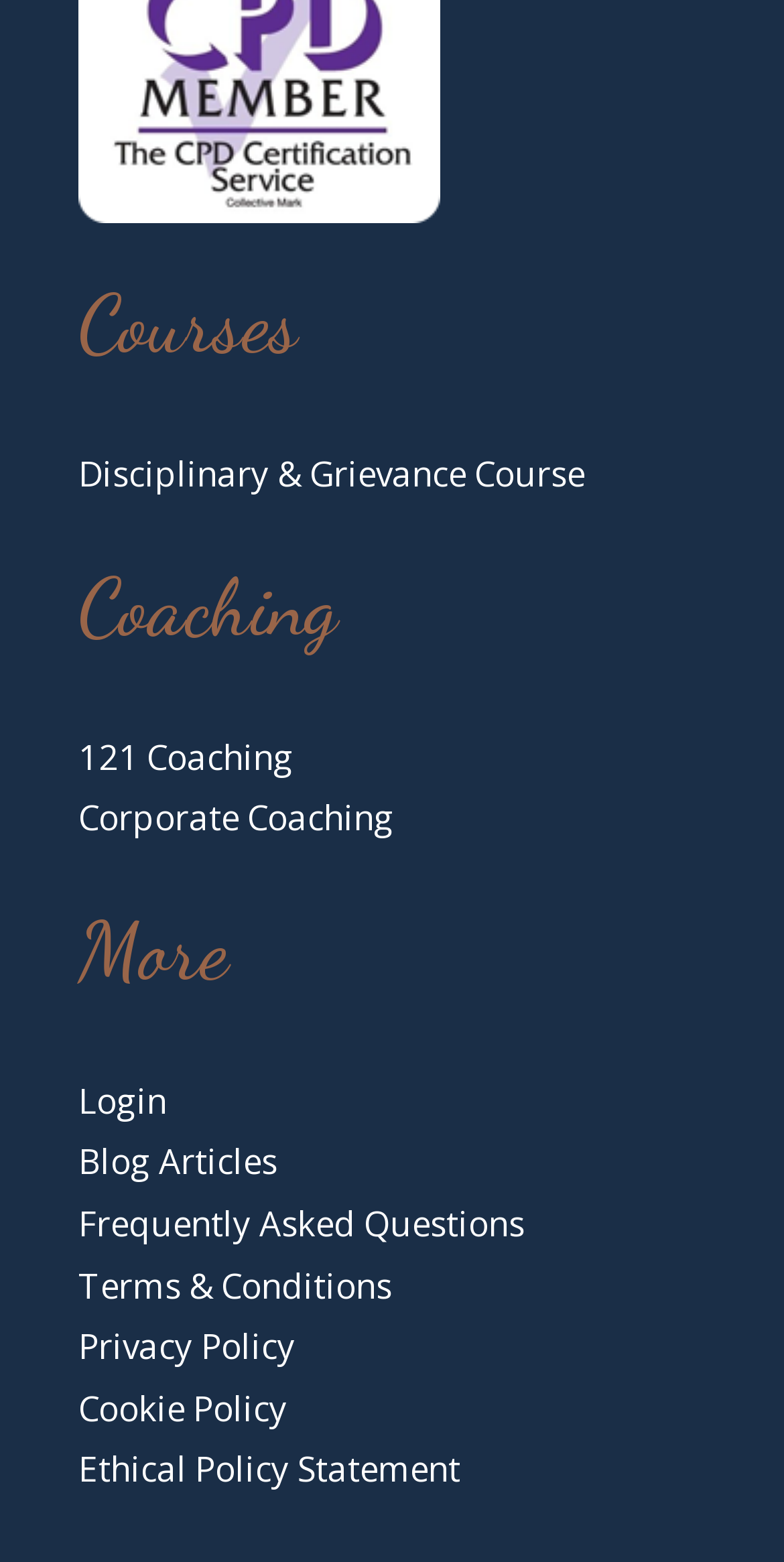Please identify the bounding box coordinates of the region to click in order to complete the task: "Get 121 Coaching". The coordinates must be four float numbers between 0 and 1, specified as [left, top, right, bottom].

[0.1, 0.469, 0.374, 0.499]